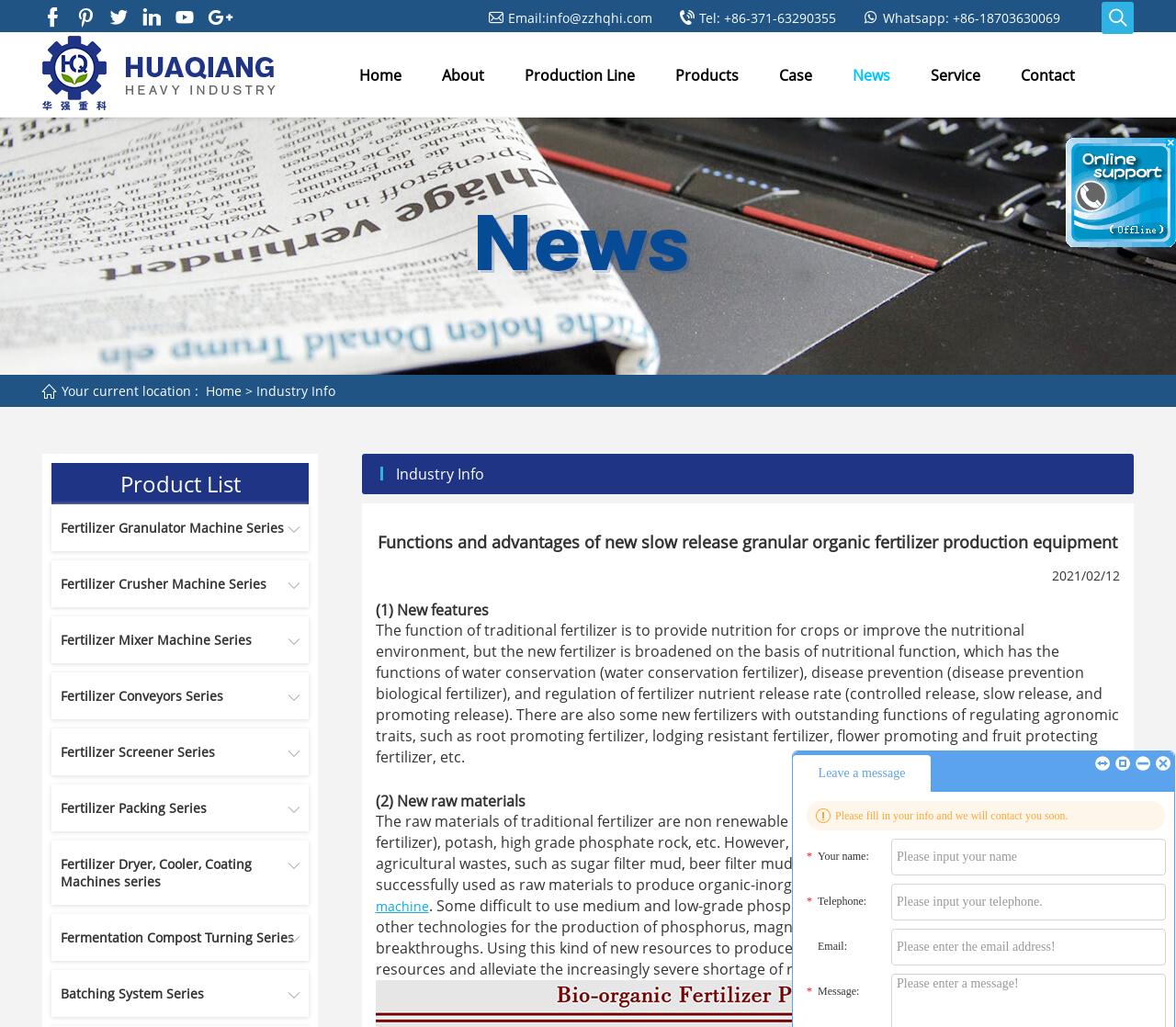Please find the bounding box coordinates of the element that needs to be clicked to perform the following instruction: "Contact us through email". The bounding box coordinates should be four float numbers between 0 and 1, represented as [left, top, right, bottom].

[0.416, 0.009, 0.555, 0.026]